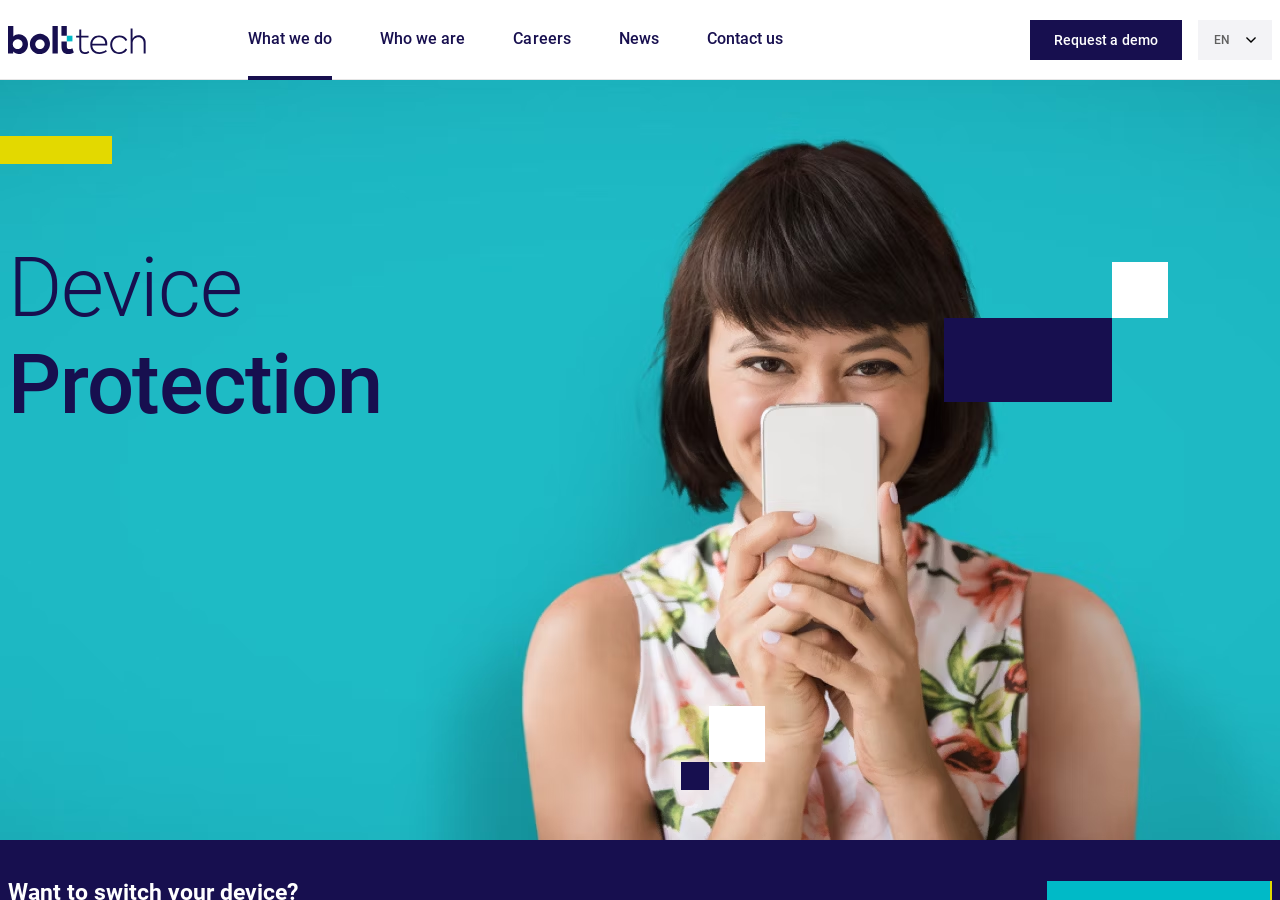Reply to the question with a single word or phrase:
What is the purpose of the checkbox in the forms?

To accept terms and conditions